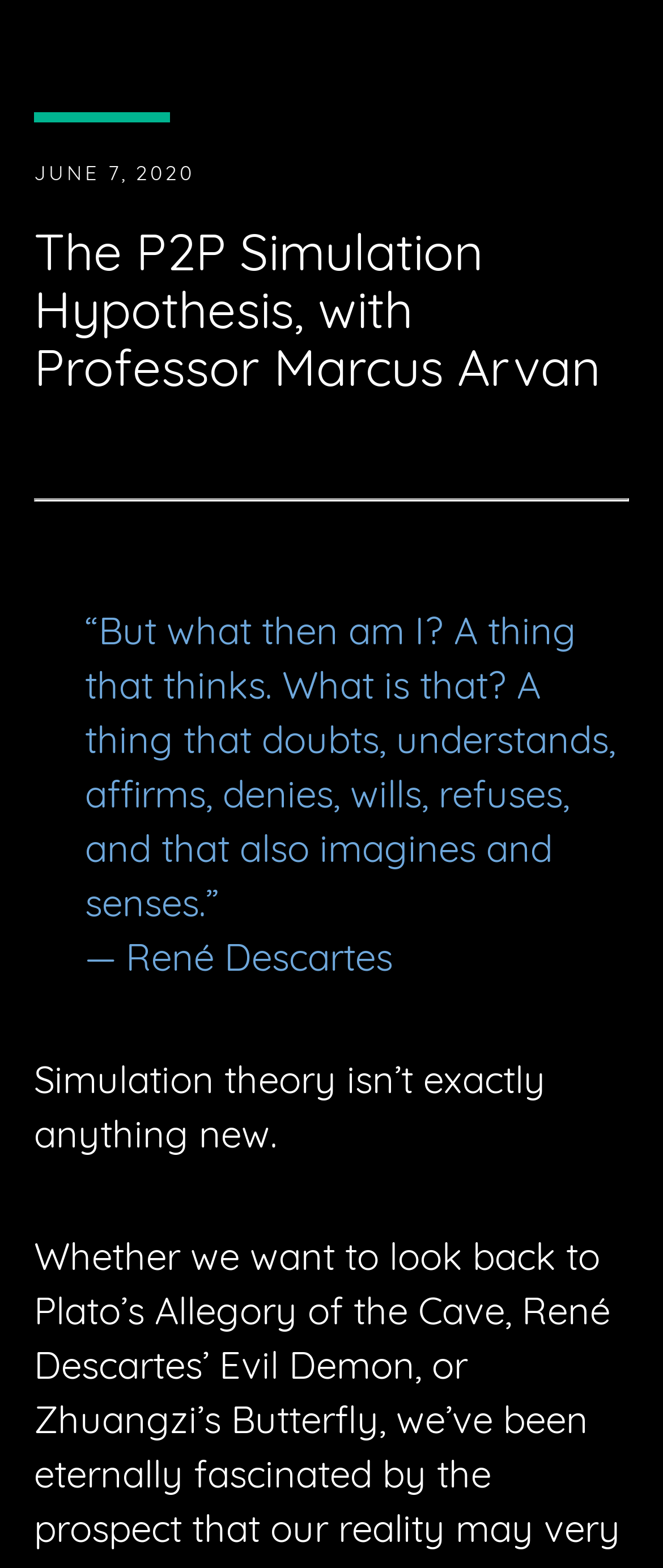Using the element description: "Pinterest", determine the bounding box coordinates. The coordinates should be in the format [left, top, right, bottom], with values between 0 and 1.

[0.431, 0.119, 0.482, 0.139]